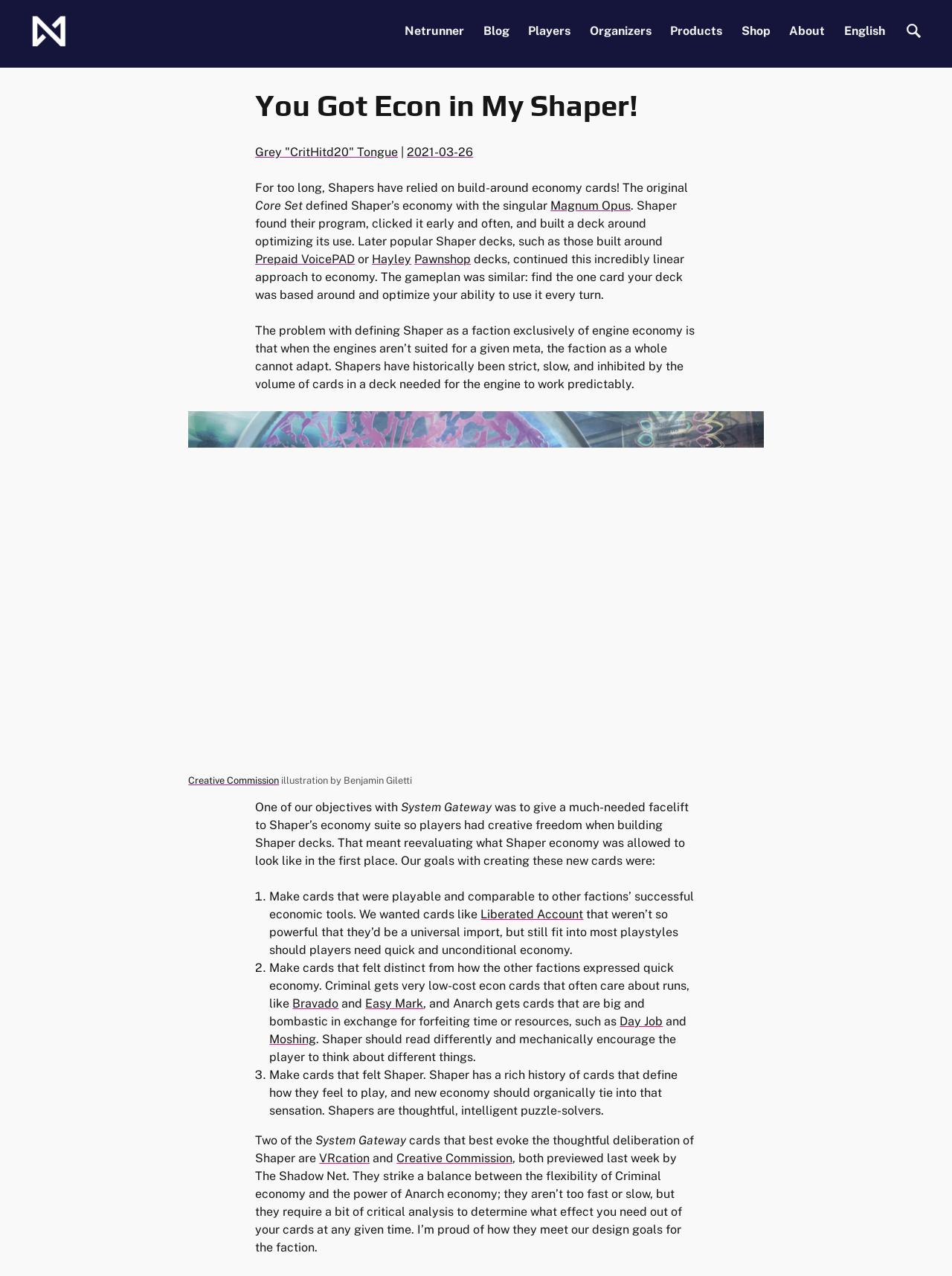Give a detailed account of the webpage, highlighting key information.

This webpage is about a blog post titled "You Got Econ in My Shaper!" from Null Signal Games. At the top, there is a logo of Null Signal Nfinity and a link to the Null Signal Games website. Below the logo, there is a navigation menu with links to various sections of the website, including Netrunner, Blog, Players, Organizers, Products, Shop, and About.

The main content of the blog post is divided into several sections. The first section has a heading "You Got Econ in My Shaper!" and is written by Grey "CritHitd20" Tongue. The text discusses the economy of the Shaper faction in the game Netrunner and how it has been limited by relying on build-around economy cards. The author explains that the goal of the new System Gateway cards is to give Shaper players more creative freedom when building decks.

Below the introductory text, there is an image with a caption "Creative Commission illustration by Benjamin Giletti". The image is a creative representation of the Shaper faction.

The next section of the blog post discusses the objectives of the System Gateway cards, which are to make cards that are playable and comparable to other factions' economic tools, to make cards that feel distinct from other factions, and to make cards that feel Shaper. The text explains that the new cards are designed to encourage players to think differently about economy and to tie into the sensation of playing Shaper.

The blog post also highlights two specific cards, VRcation and Creative Commission, which are previewed as examples of the new economy cards. These cards are designed to strike a balance between flexibility and power, requiring players to think critically about how to use them effectively.

Overall, the webpage is a blog post discussing the design goals and philosophy behind the new System Gateway cards for the Shaper faction in Netrunner.